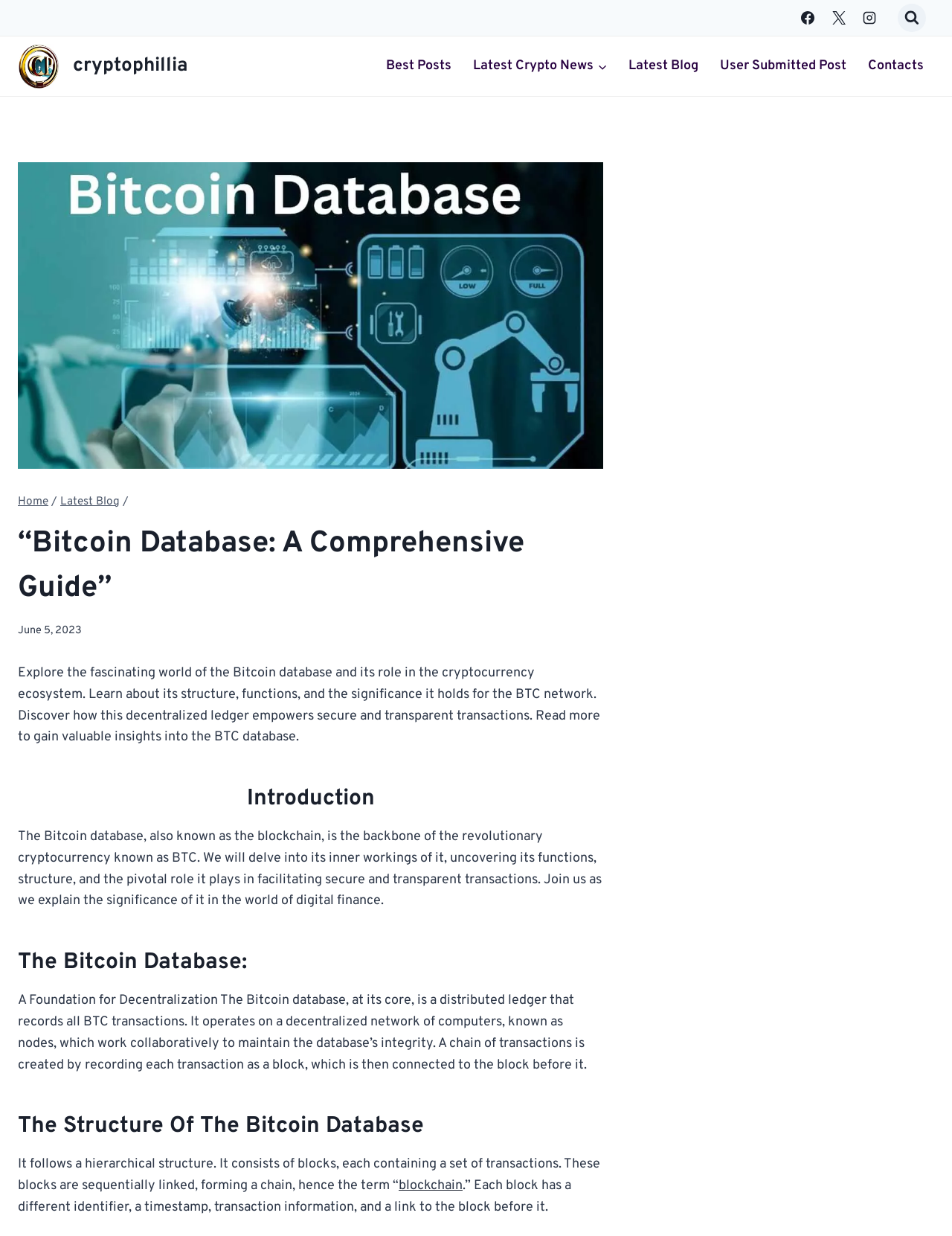Locate the bounding box coordinates of the element's region that should be clicked to carry out the following instruction: "Go to Facebook page". The coordinates need to be four float numbers between 0 and 1, i.e., [left, top, right, bottom].

[0.835, 0.004, 0.863, 0.025]